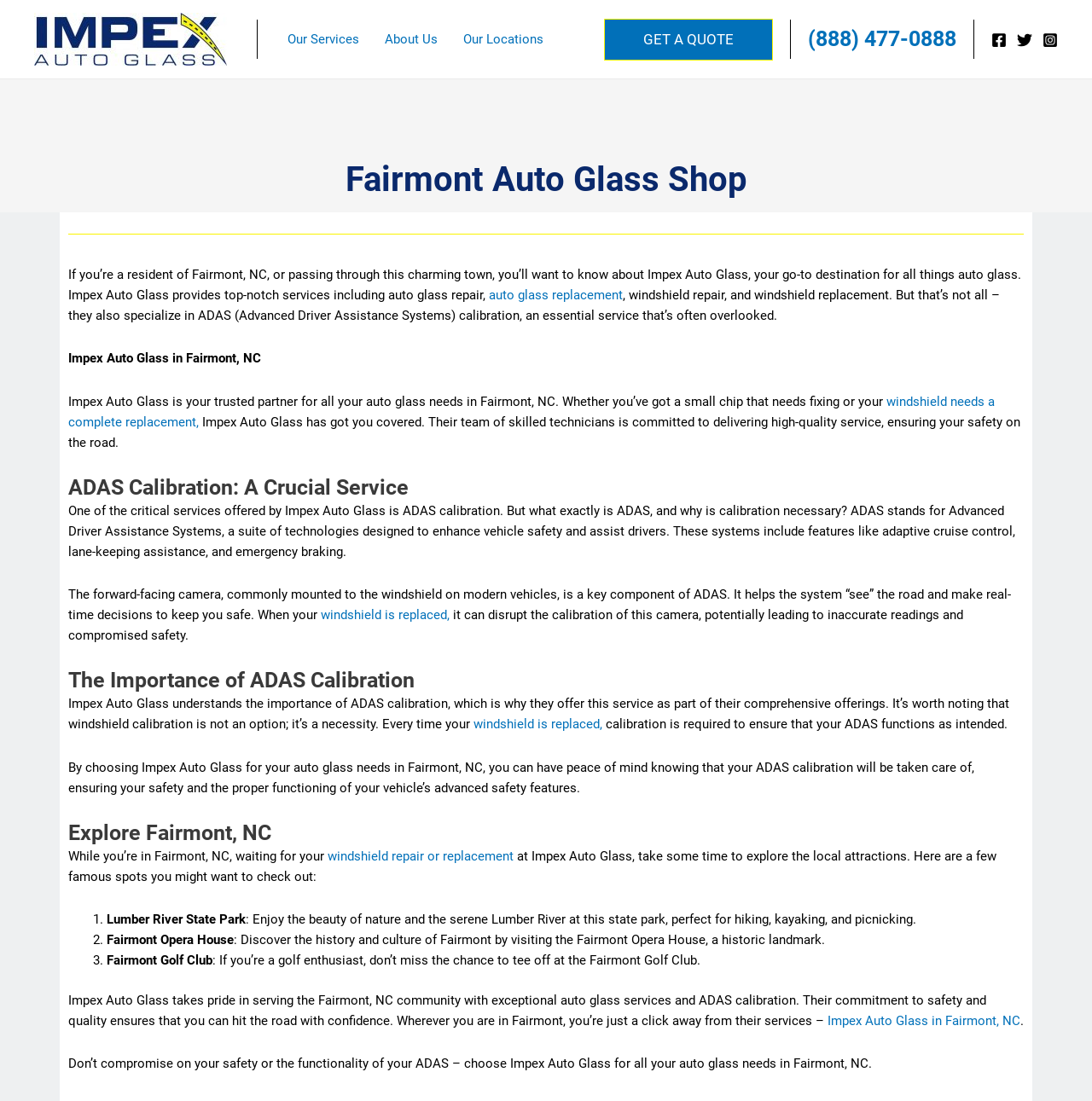Answer the question using only a single word or phrase: 
What can you do while waiting for windshield repair or replacement?

Explore local attractions